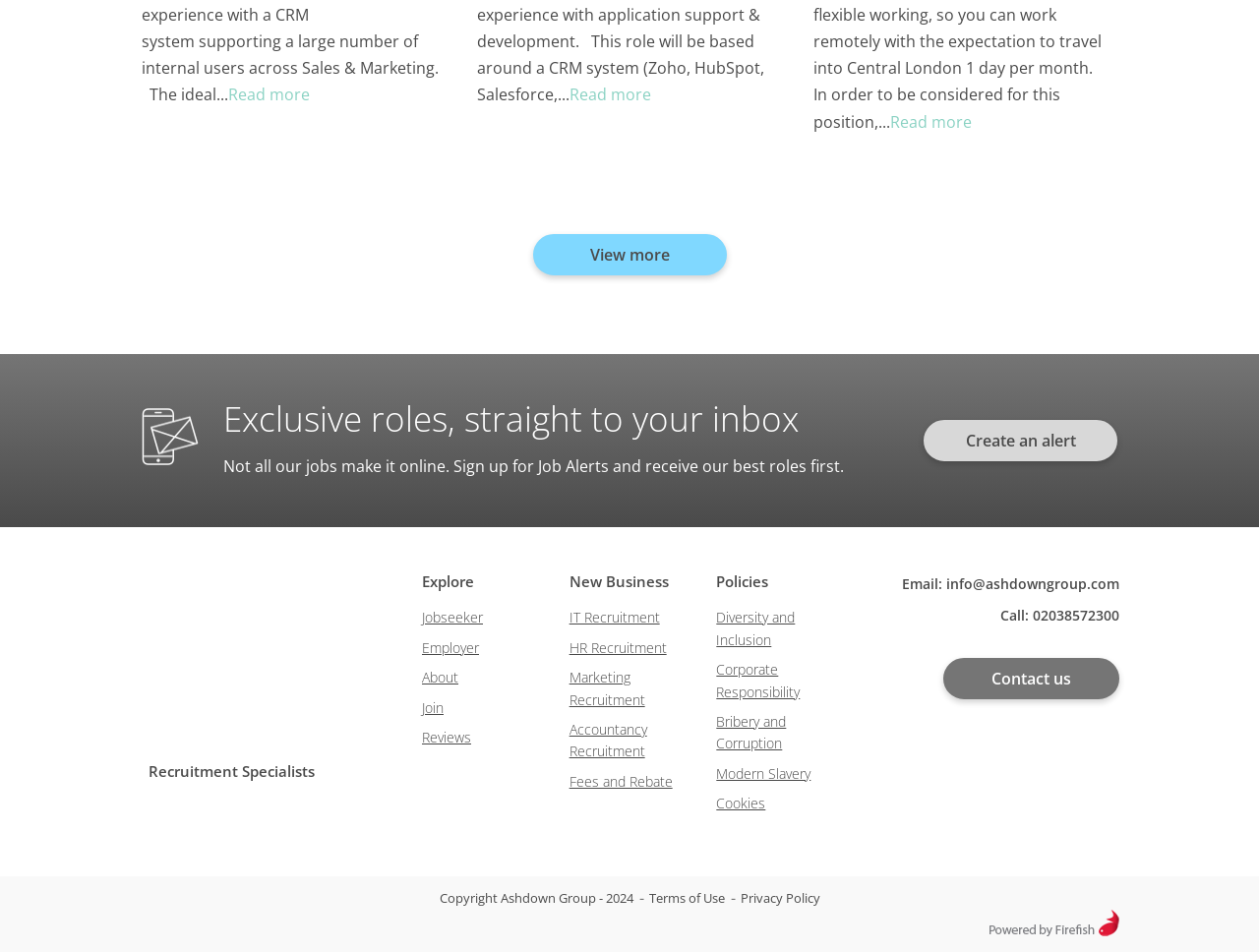Kindly determine the bounding box coordinates of the area that needs to be clicked to fulfill this instruction: "View terms of use".

[0.515, 0.934, 0.575, 0.952]